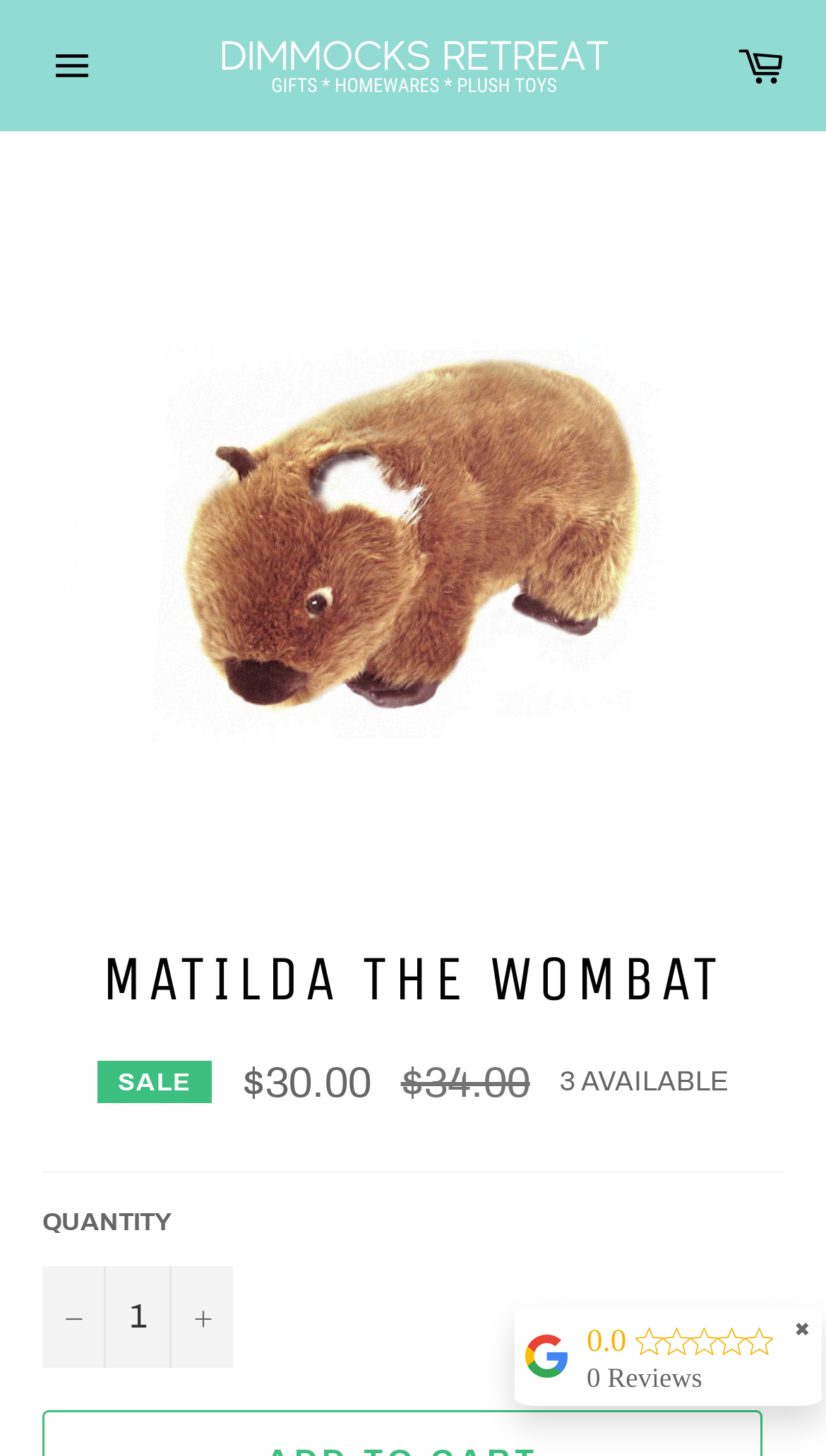What is the name of the wombat souvenir plush toy?
Respond to the question with a single word or phrase according to the image.

Matilda